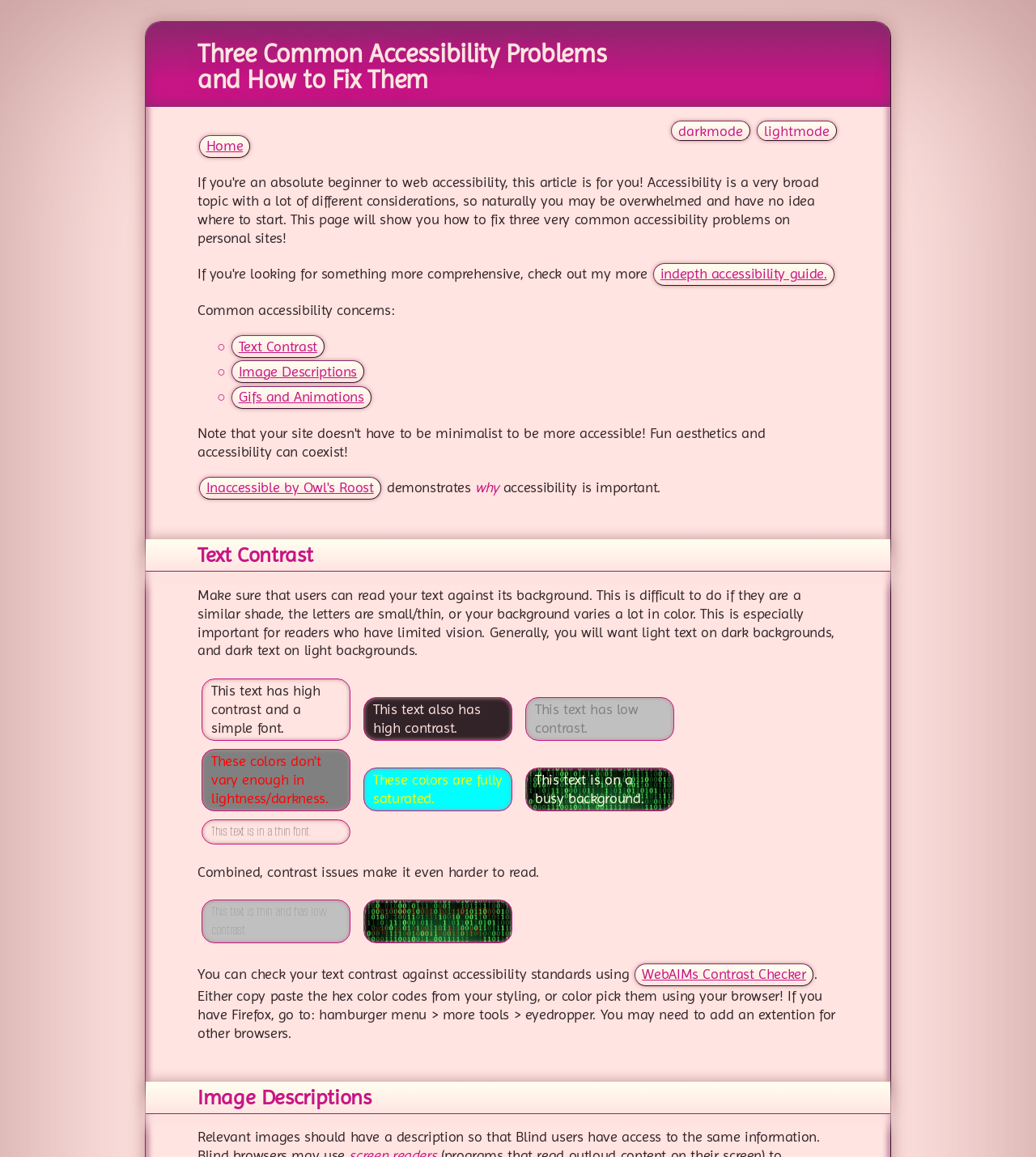Based on the element description "Inaccessible by Owl's Roost", predict the bounding box coordinates of the UI element.

[0.192, 0.412, 0.368, 0.432]